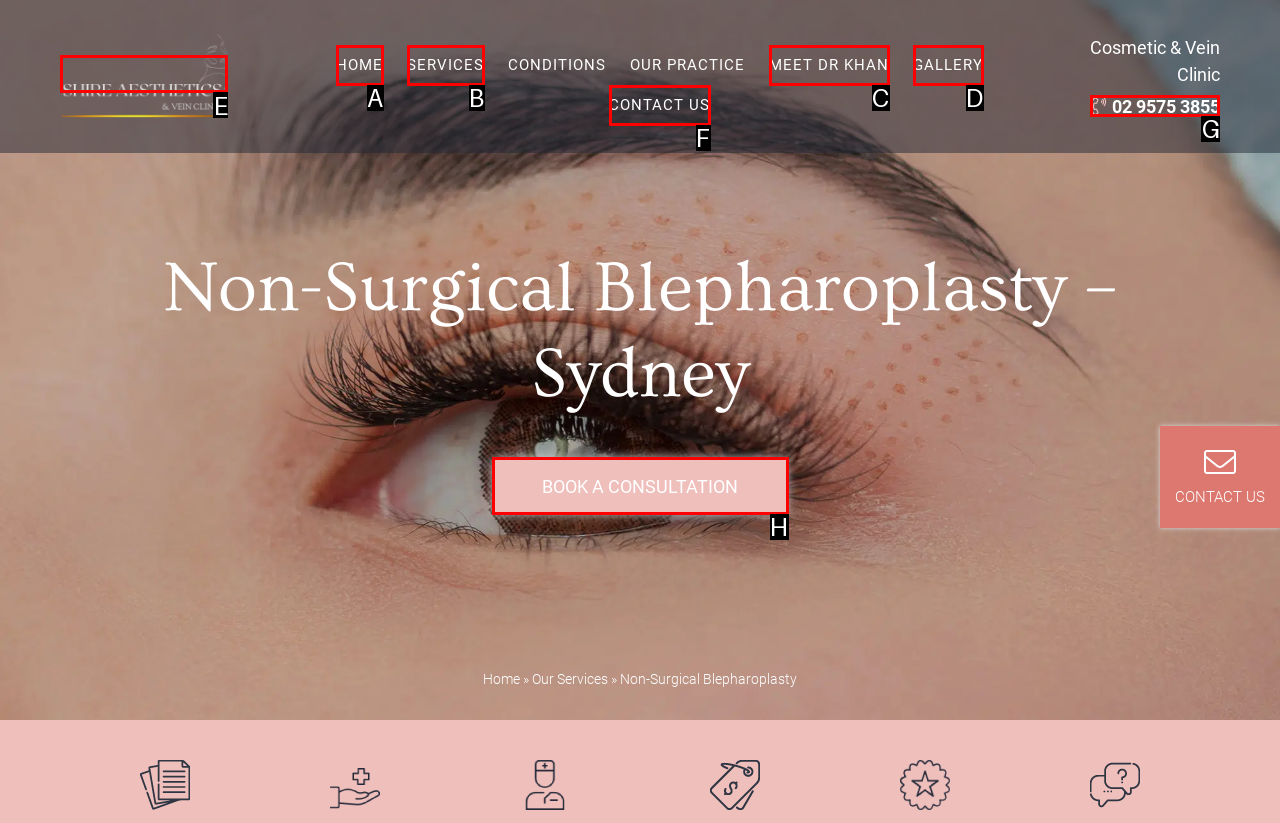Which UI element should you click on to achieve the following task: Click the logo? Provide the letter of the correct option.

E